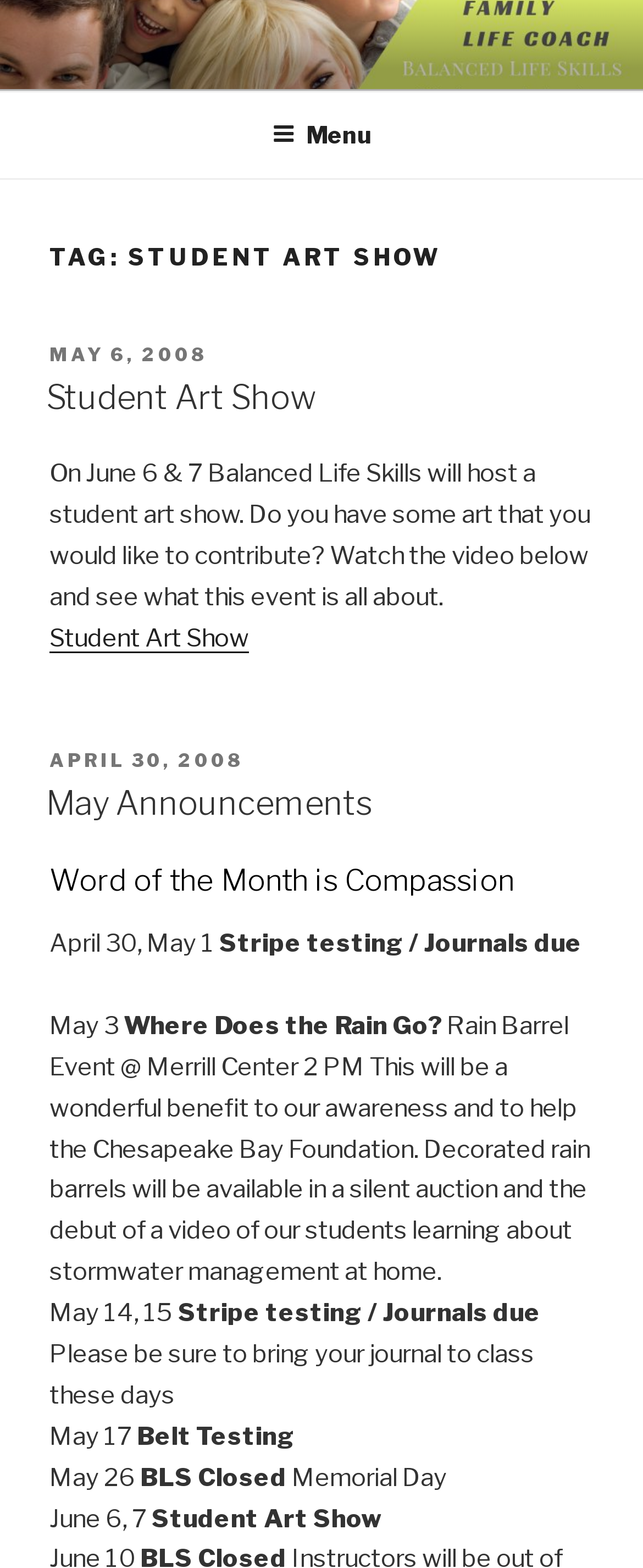How many times is 'Stripe testing / Journals due' mentioned?
Using the details shown in the screenshot, provide a comprehensive answer to the question.

Based on the webpage content, I found that the phrase 'Stripe testing / Journals due' is mentioned twice. This information is obtained by searching for the phrase in the webpage content and counting the occurrences.